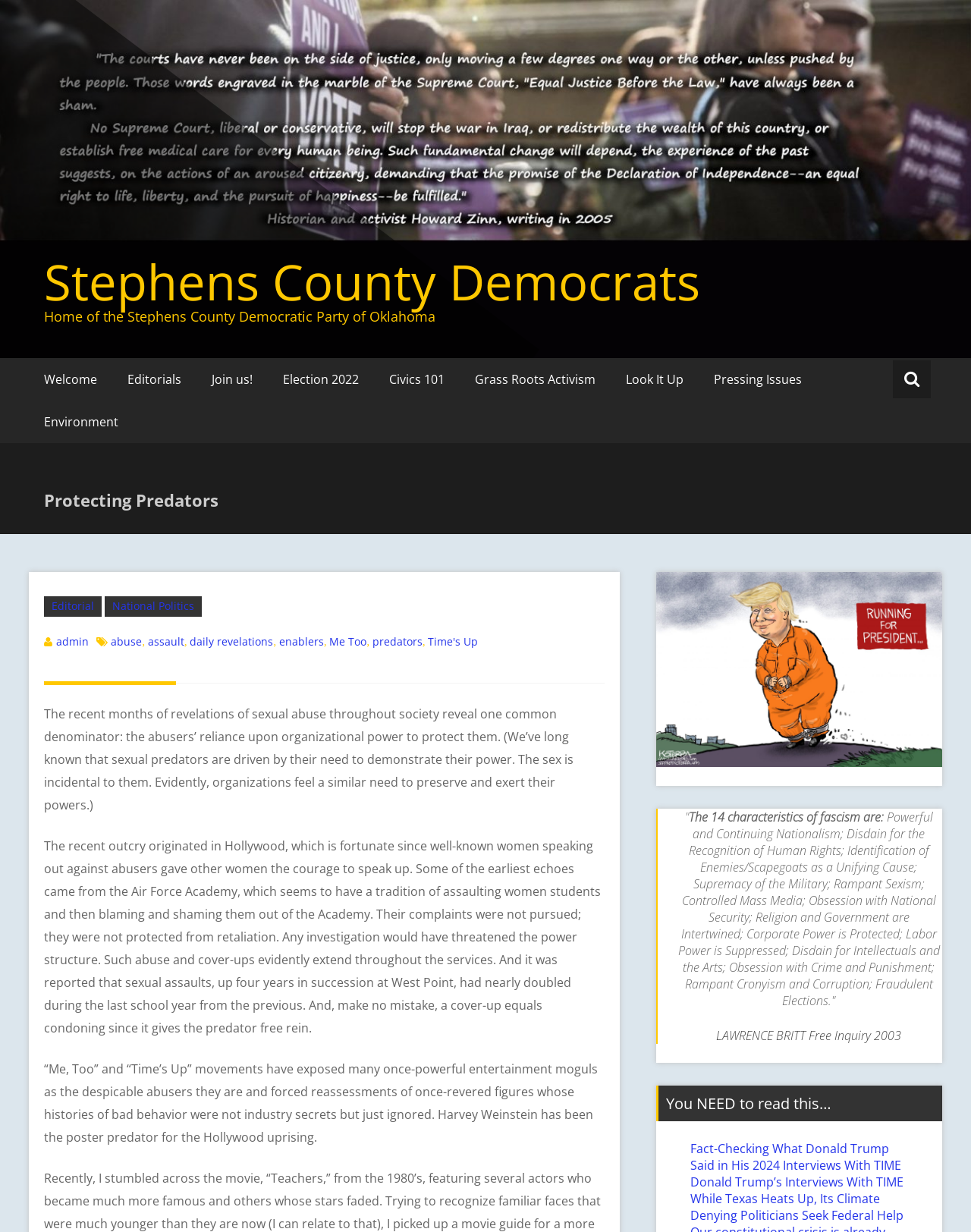Generate an in-depth caption that captures all aspects of the webpage.

The webpage is about the Stephens County Democrats, with a focus on protecting predators and addressing issues of sexual abuse and power dynamics. At the top of the page, there is a figure with an image of the Stephens County Democrats logo, accompanied by a heading with the same text. Below this, there is a static text element that reads "Home of the Stephens County Democratic Party of Oklahoma".

The page has a navigation menu with several links, including "Welcome", "Editorials", "Join us!", "Election 2022", "Civics 101", "Grass Roots Activism", "Look It Up", and "Pressing Issues". These links are positioned horizontally across the page, with "Welcome" on the left and "Pressing Issues" on the right.

Below the navigation menu, there is a heading that reads "Protecting Predators", followed by several links related to national politics, editorials, and administrative tasks. There is also a separator line that divides the page into two sections.

The main content of the page is a series of static text elements that discuss the issue of sexual abuse and power dynamics. The text explains how organizations often protect abusers and enable their behavior, and how the "Me Too" and "Time's Up" movements have helped to expose and address these issues. The text also mentions specific examples of abuse and cover-ups in various institutions, including Hollywood and the military.

On the right-hand side of the page, there is a complementary section that contains a blockquote with a list of the 14 characteristics of fascism. The blockquote is attributed to Lawrence Britt and was originally published in Free Inquiry in 2003.

At the bottom of the page, there are several links to external articles, including one about fact-checking Donald Trump's statements and another about climate change in Texas. There is also a heading that reads "You NEED to read this…", which appears to be a call to action to engage with the issues discussed on the page.